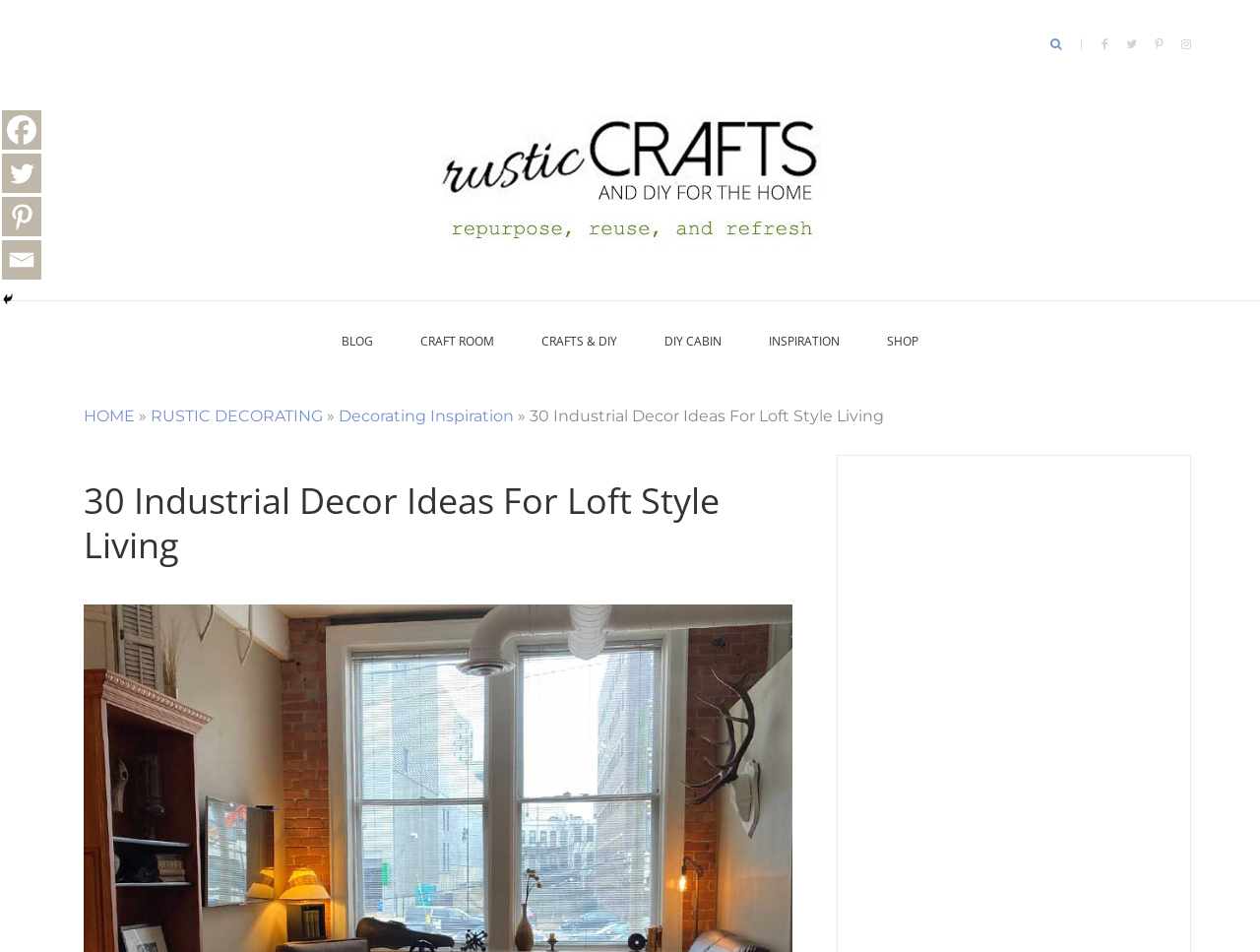Indicate the bounding box coordinates of the element that needs to be clicked to satisfy the following instruction: "share on Facebook". The coordinates should be four float numbers between 0 and 1, i.e., [left, top, right, bottom].

[0.002, 0.116, 0.033, 0.157]